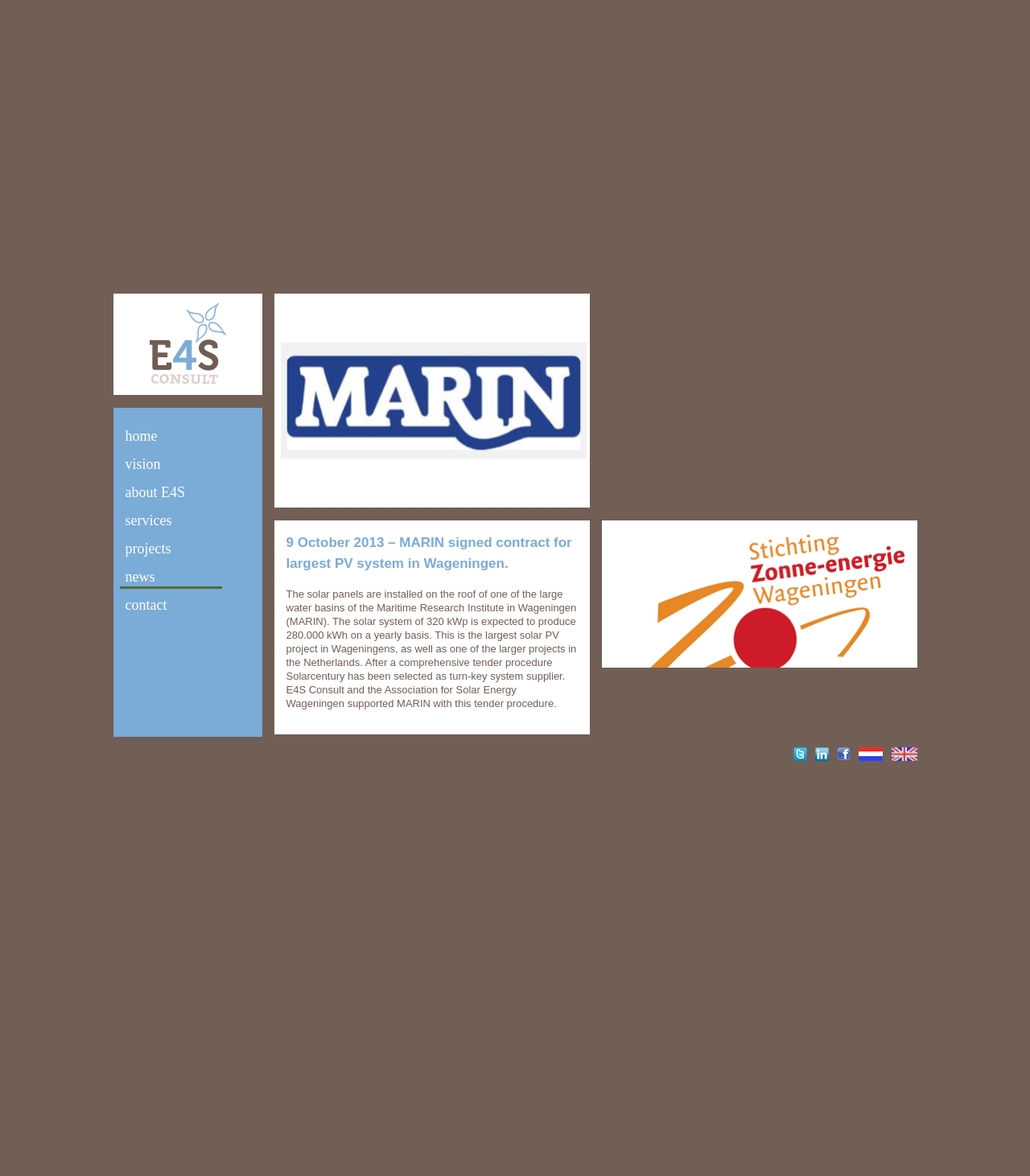Please find the bounding box coordinates for the clickable element needed to perform this instruction: "contact E4S".

[0.121, 0.508, 0.162, 0.521]